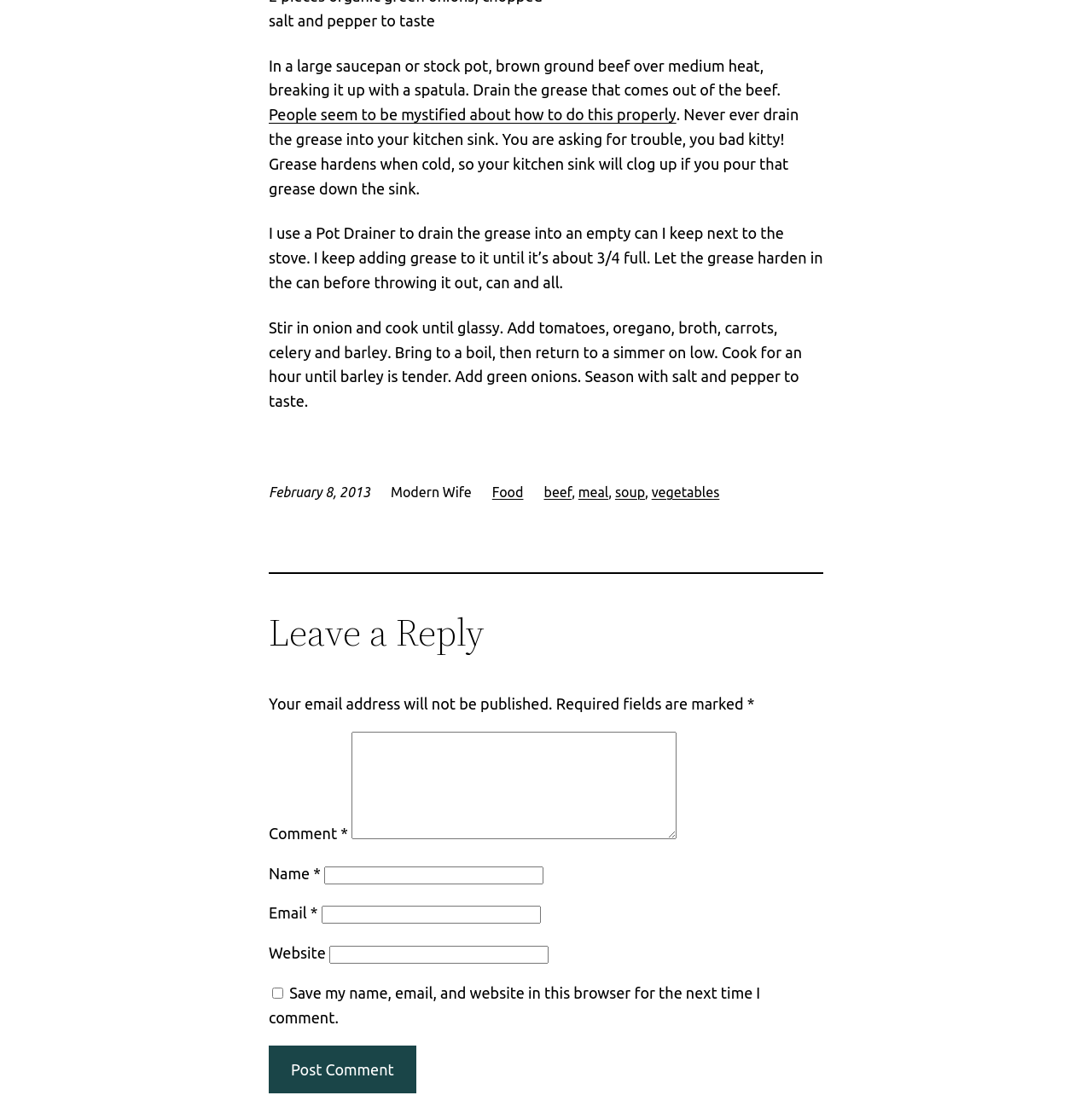Find the bounding box coordinates of the element's region that should be clicked in order to follow the given instruction: "Click the SHOP button". The coordinates should consist of four float numbers between 0 and 1, i.e., [left, top, right, bottom].

None